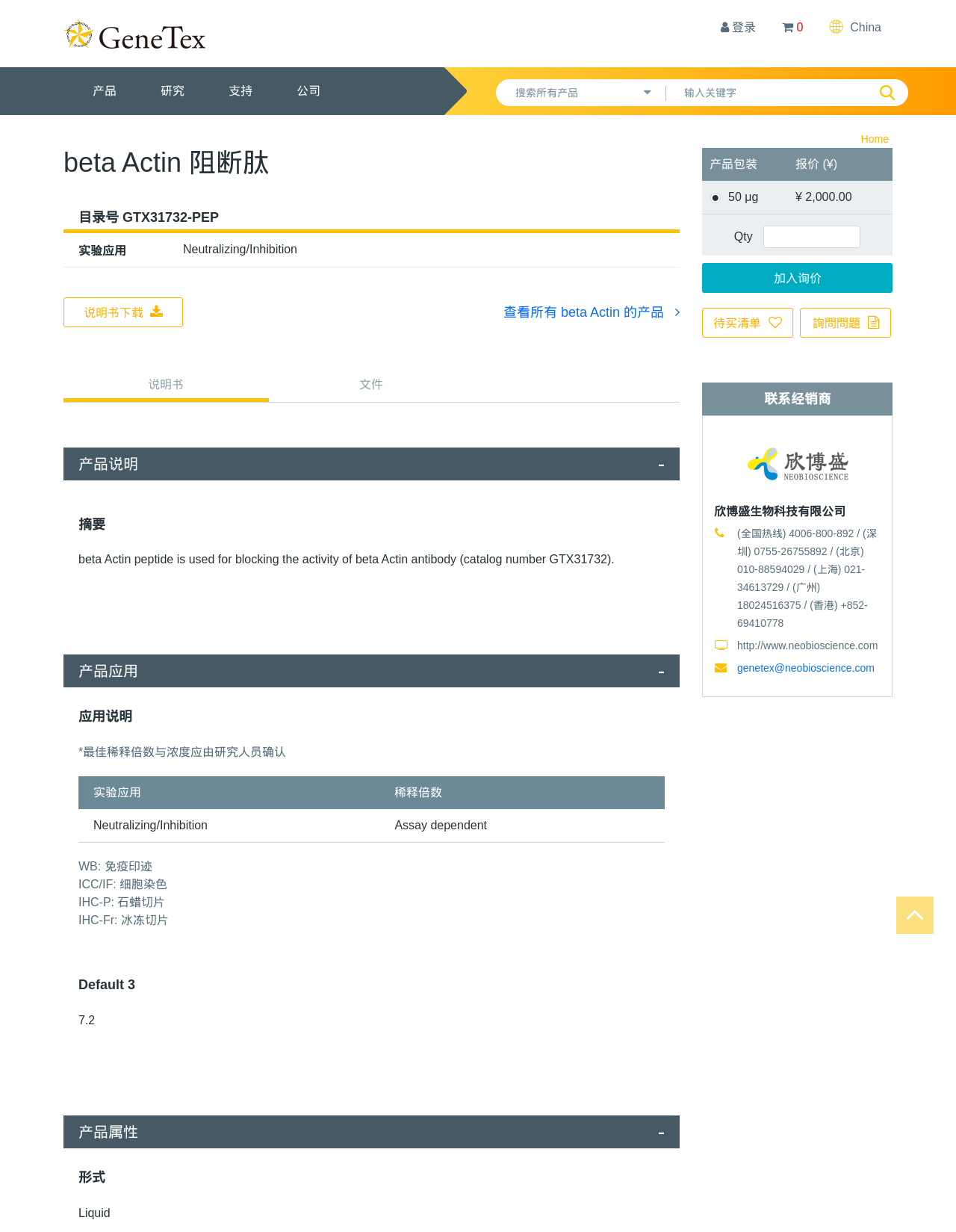Predict the bounding box coordinates for the UI element described as: "Courses and Retreats". The coordinates should be four float numbers between 0 and 1, presented as [left, top, right, bottom].

None